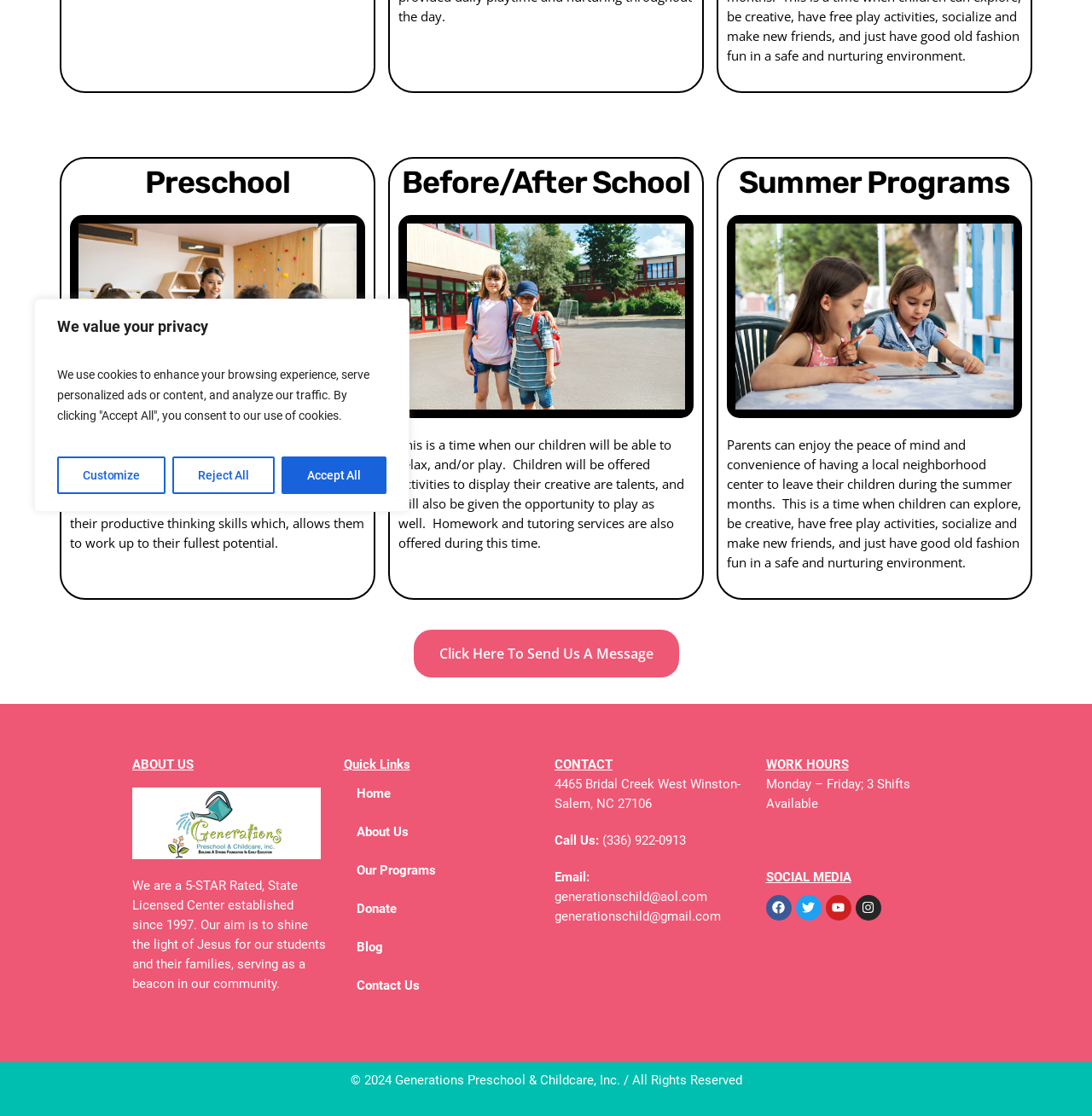Determine the bounding box for the HTML element described here: "Home". The coordinates should be given as [left, top, right, bottom] with each number being a float between 0 and 1.

[0.314, 0.694, 0.492, 0.728]